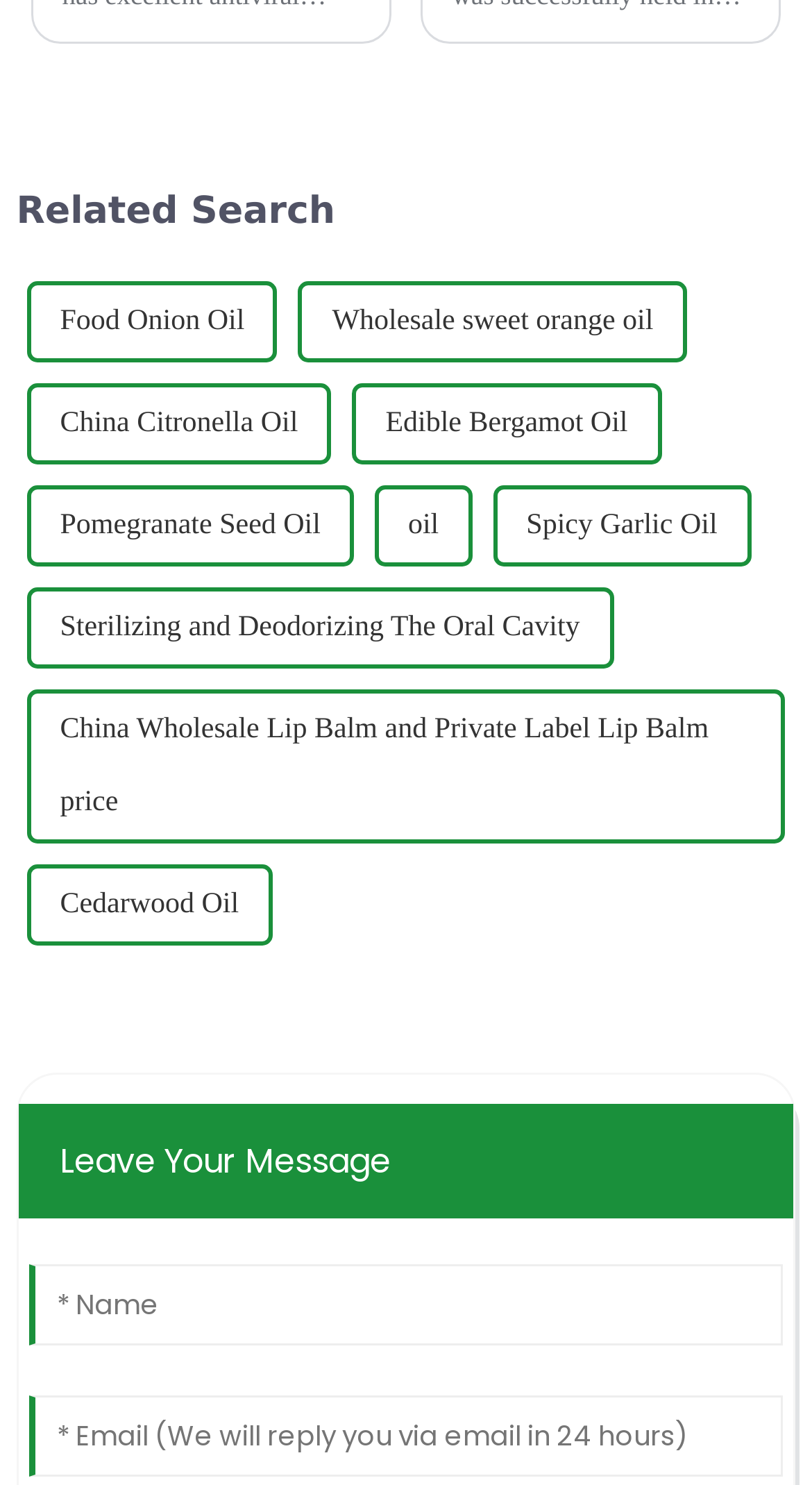Identify the bounding box coordinates of the part that should be clicked to carry out this instruction: "Click on 'Spicy Garlic Oil'".

[0.607, 0.326, 0.924, 0.381]